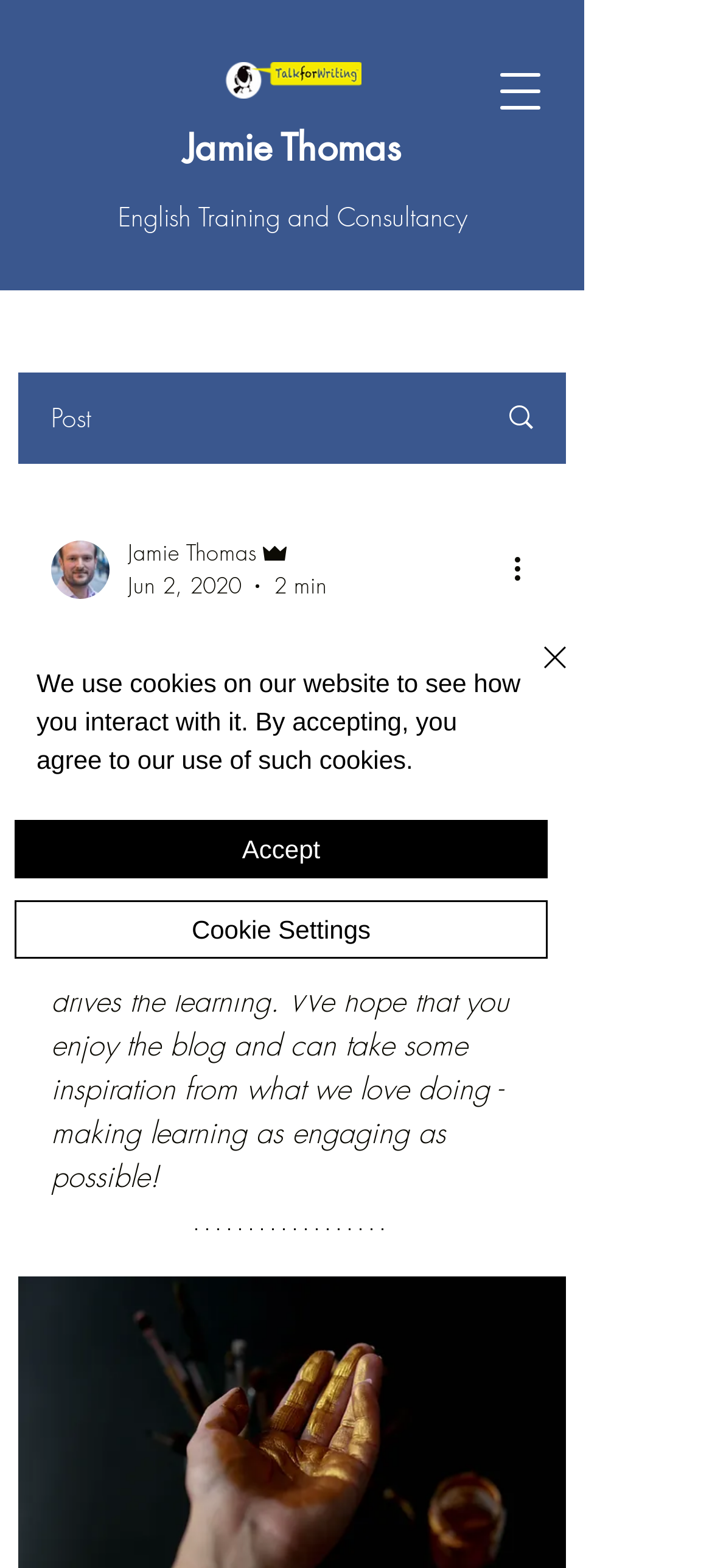Determine the bounding box coordinates for the area you should click to complete the following instruction: "View Writer's picture".

[0.072, 0.344, 0.154, 0.382]